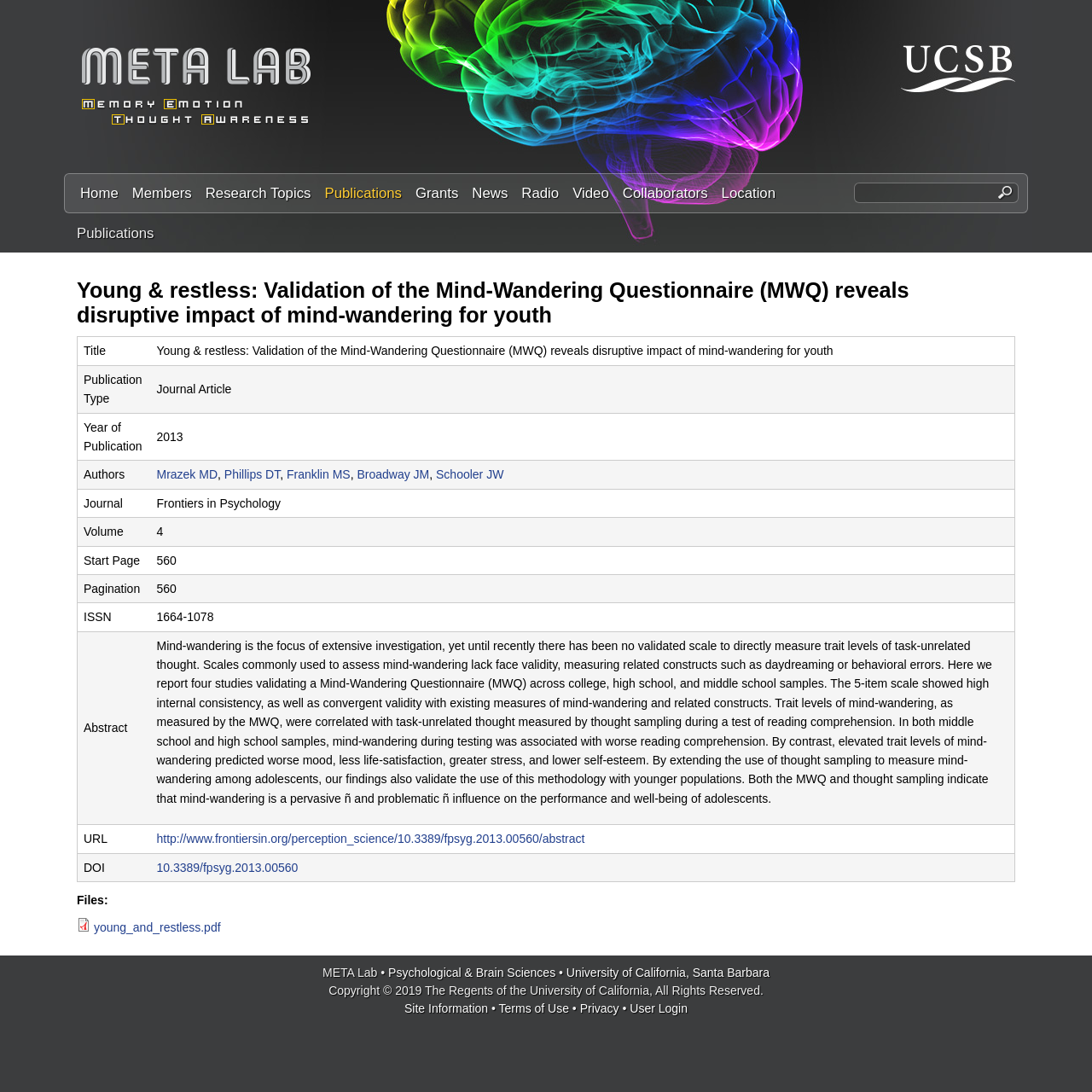What is the type of publication?
Using the information presented in the image, please offer a detailed response to the question.

The type of publication can be found in the table under the 'Publication Type' column. It is a Journal Article.